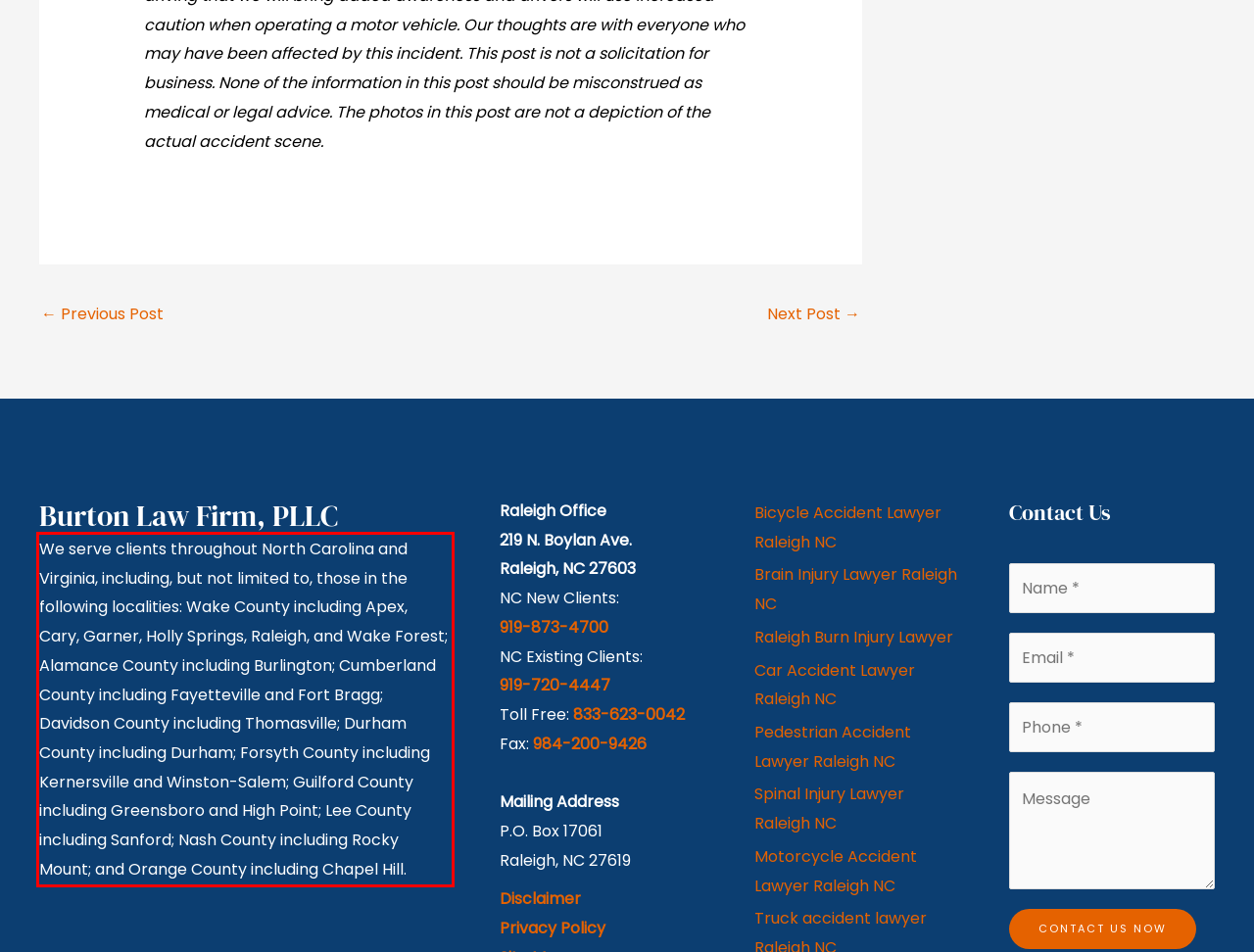Please take the screenshot of the webpage, find the red bounding box, and generate the text content that is within this red bounding box.

We serve clients throughout North Carolina and Virginia, including, but not limited to, those in the following localities: Wake County including Apex, Cary, Garner, Holly Springs, Raleigh, and Wake Forest; Alamance County including Burlington; Cumberland County including Fayetteville and Fort Bragg; Davidson County including Thomasville; Durham County including Durham; Forsyth County including Kernersville and Winston-Salem; Guilford County including Greensboro and High Point; Lee County including Sanford; Nash County including Rocky Mount; and Orange County including Chapel Hill.